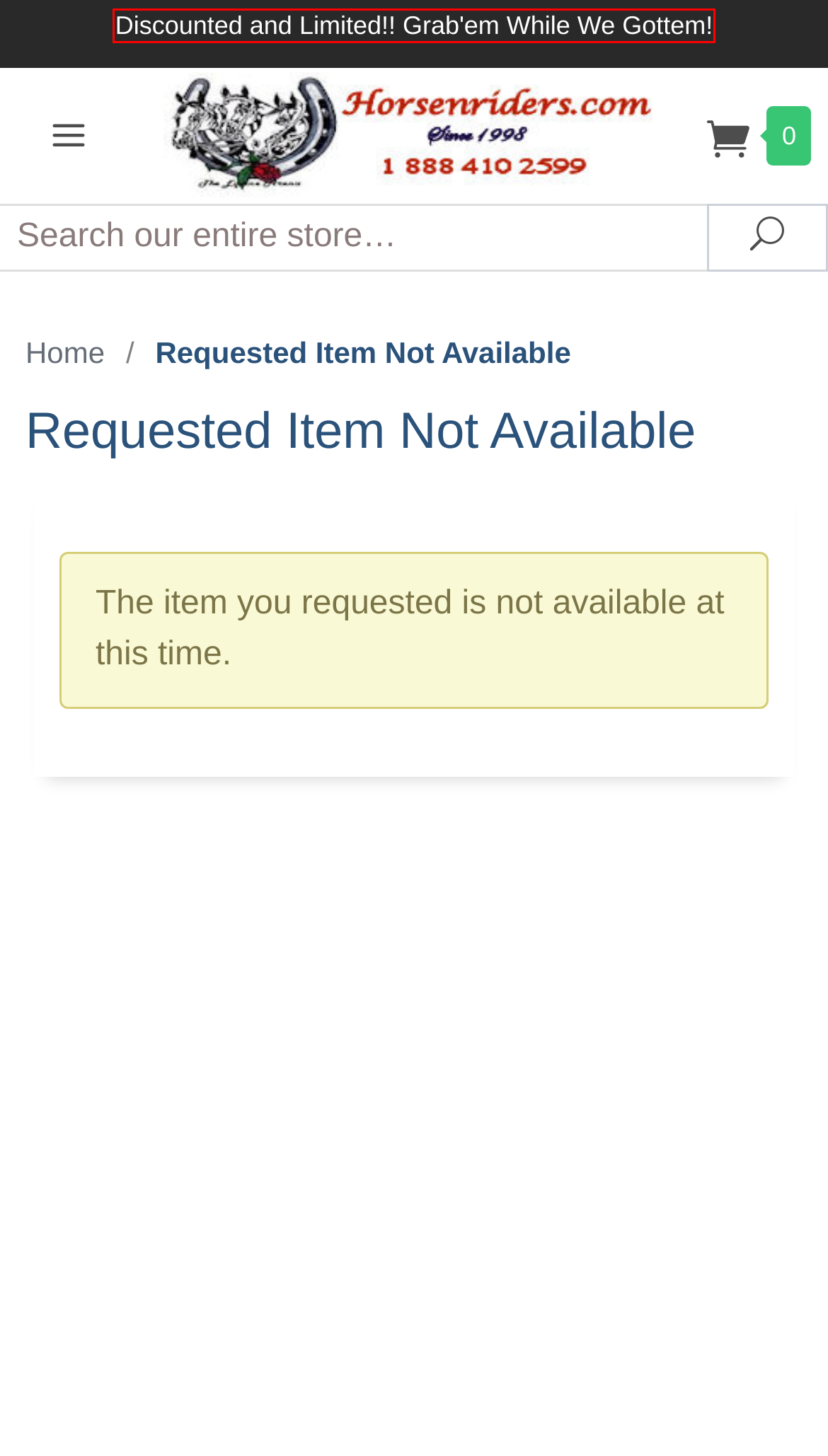Observe the provided screenshot of a webpage that has a red rectangle bounding box. Determine the webpage description that best matches the new webpage after clicking the element inside the red bounding box. Here are the candidates:
A. Barn and Stable Supplies at Best Discounted Prices
B. The Equine Arena On-Line: Contact Us
C. The Equine Arena On-Line: Shopping Cart
D. Miniature Horse Equipment: The Equine Arena On-Line
E. Specials: The Equine Arena On-Line
F. English Riding Saddles and Equipment at Best Discounted Prices
G. Pony Equipment: The Equine Arena On-Line
H. The Equine Arena On-Line

E